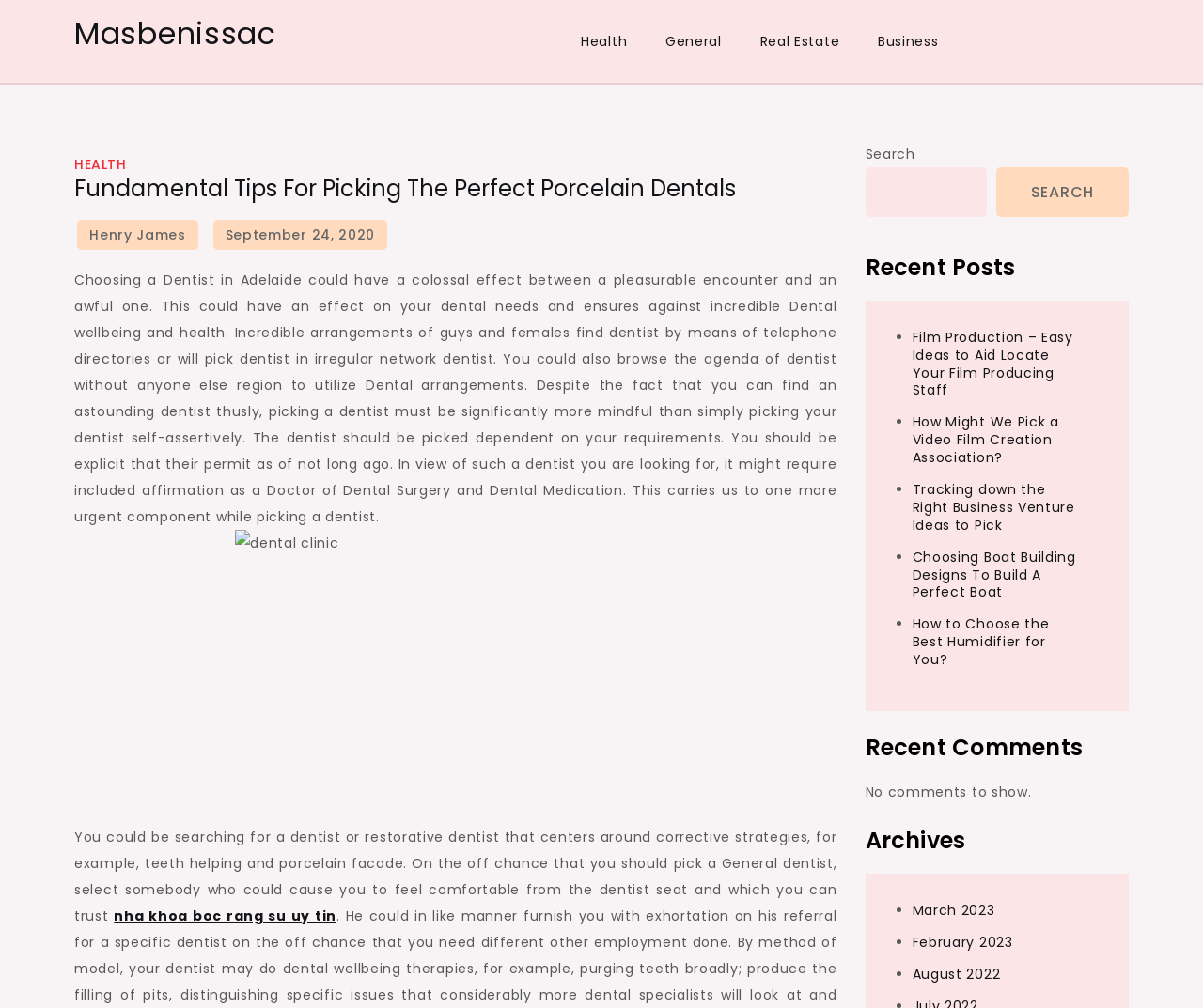Locate the bounding box coordinates of the element's region that should be clicked to carry out the following instruction: "View the 'Recent Posts' section". The coordinates need to be four float numbers between 0 and 1, i.e., [left, top, right, bottom].

[0.719, 0.253, 0.938, 0.279]